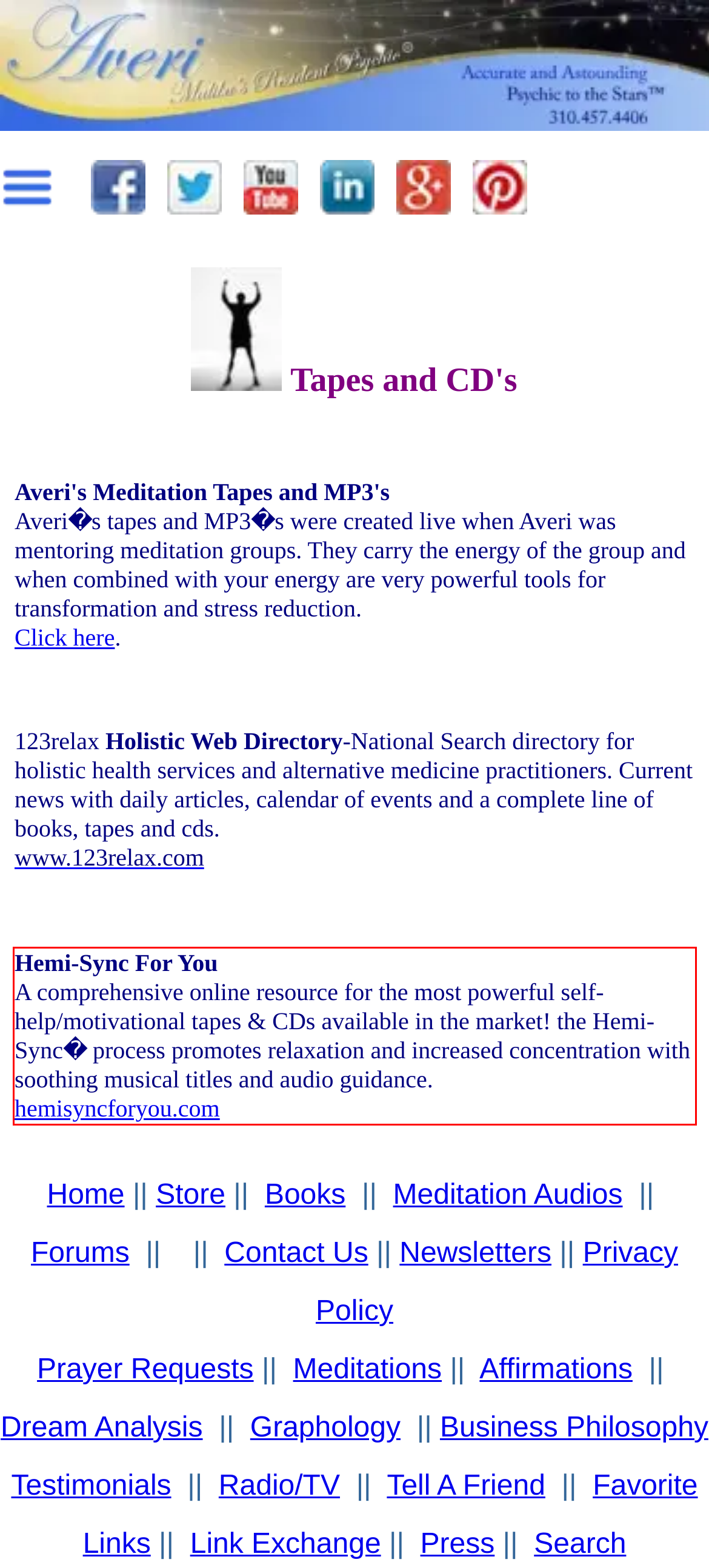You are presented with a screenshot containing a red rectangle. Extract the text found inside this red bounding box.

Hemi-Sync For You A comprehensive online resource for the most powerful self-help/motivational tapes & CDs available in the market! the Hemi-Sync� process promotes relaxation and increased concentration with soothing musical titles and audio guidance. hemisyncforyou.com